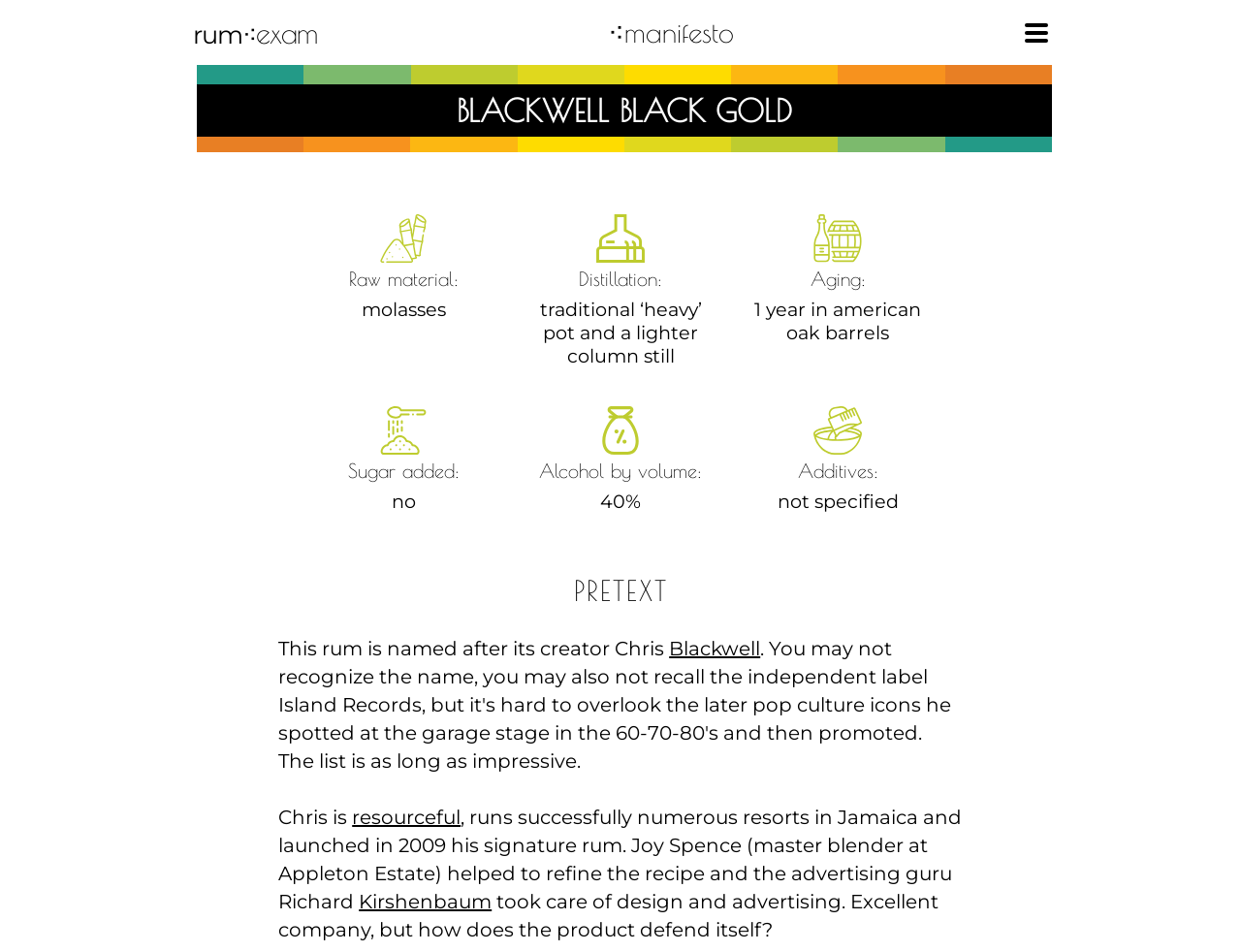How long is Blackwell Black Gold aged? Please answer the question using a single word or phrase based on the image.

1 year